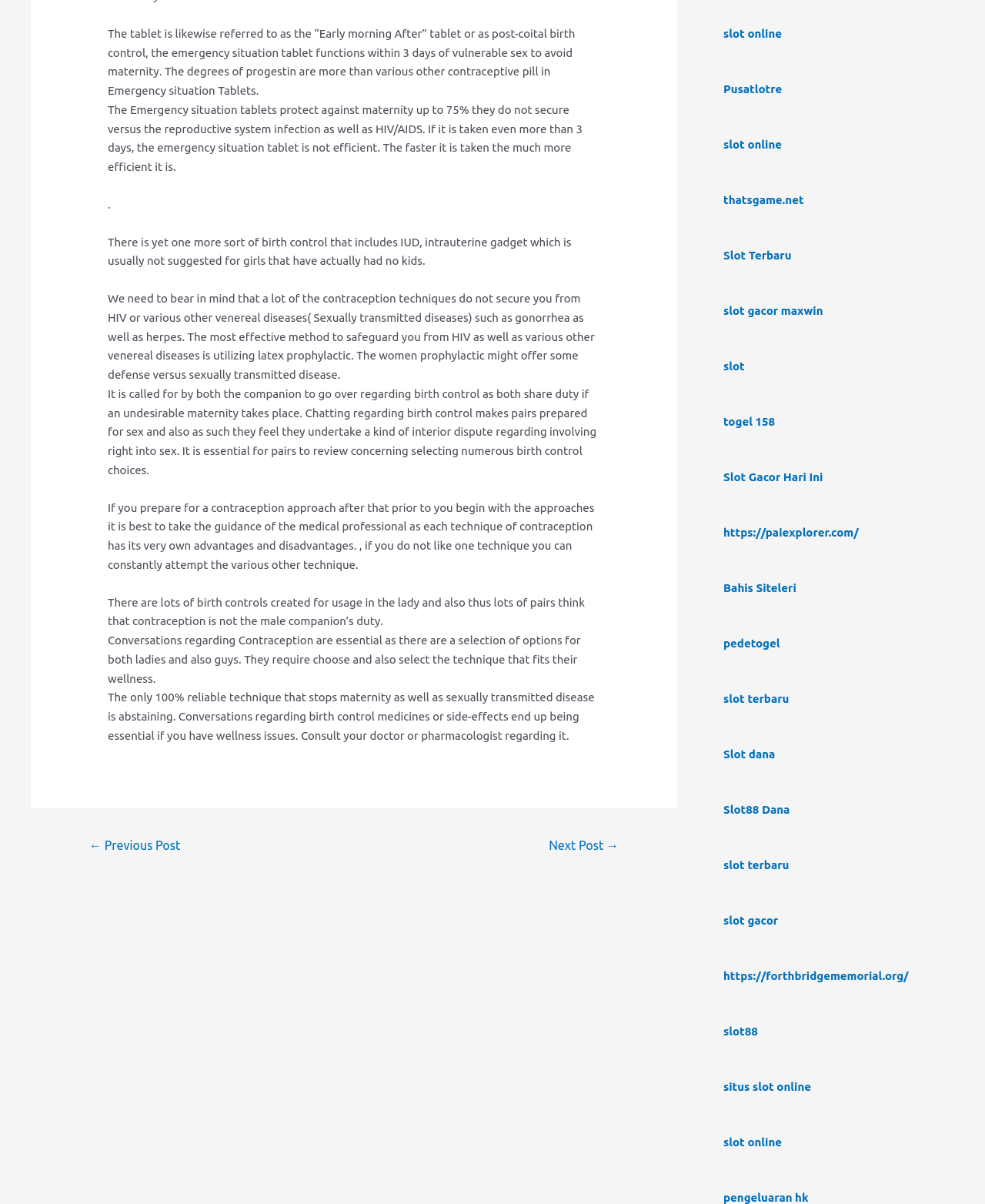Determine the bounding box coordinates of the clickable region to follow the instruction: "Click on '← Previous Post'".

[0.033, 0.691, 0.12, 0.713]